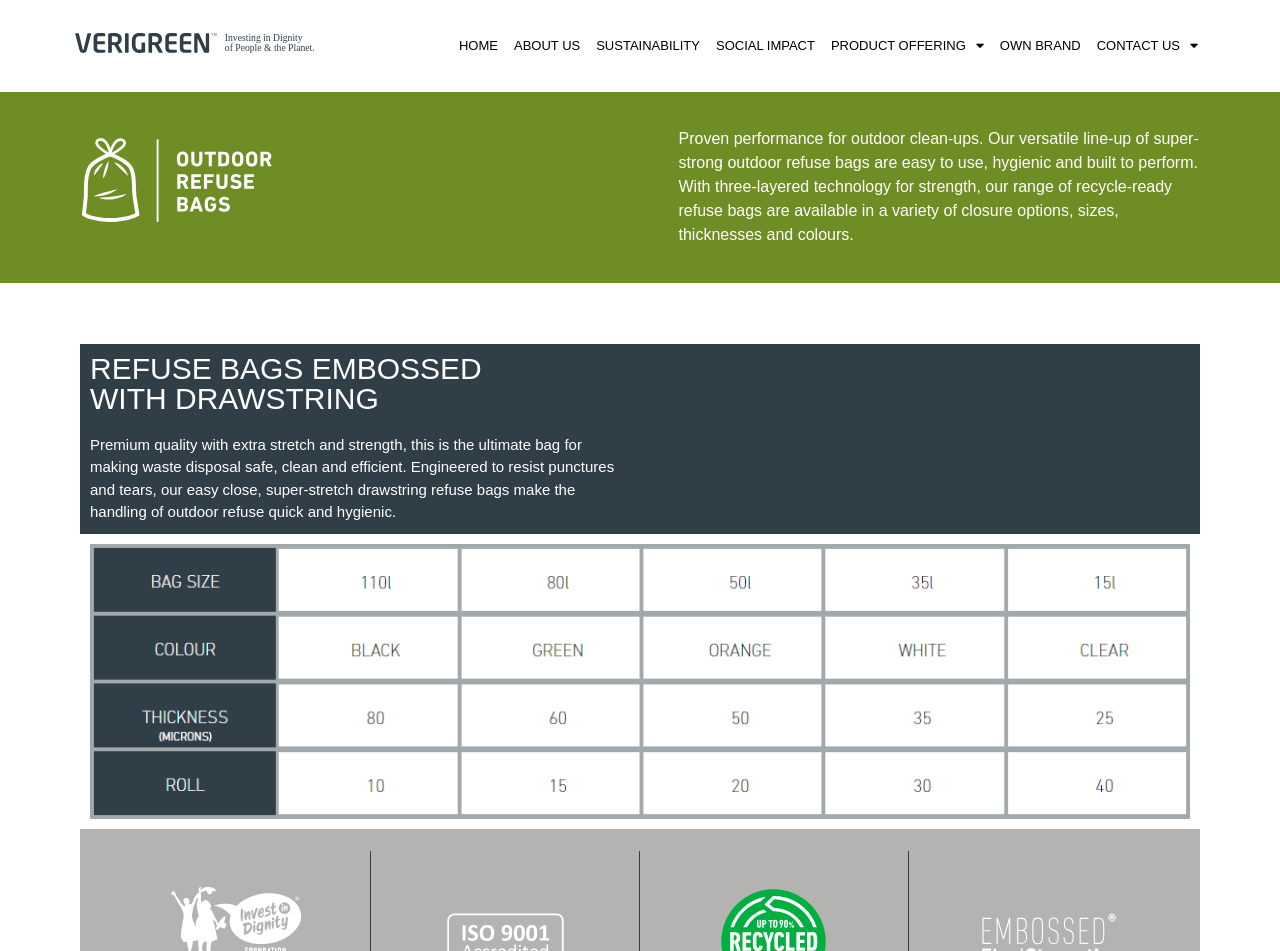Create a full and detailed caption for the entire webpage.

The webpage is about outdoor refuse bags, specifically highlighting their performance and features. At the top, there is a navigation menu with 7 links: an empty link, HOME, ABOUT US, SUSTAINABILITY, SOCIAL IMPACT, PRODUCT OFFERING, and OWN BRAND, followed by CONTACT US. 

Below the navigation menu, there is a prominent image with white text, "outdoor-refuse-bags-white-text", taking up a significant portion of the top section. 

To the right of the image, there is a paragraph of text that summarizes the benefits of the outdoor refuse bags, mentioning their strength, hygiene, and versatility. 

Further down, there is a heading "REFUSE BAGS EMBOSSED WITH DRAWSTRING" followed by a detailed description of the premium quality refuse bags, highlighting their puncture-resistant and tear-resistant features, as well as their ease of use and hygiene. 

Below this text, there is a large image, "outdoor refuse details", that likely showcases the features of the refuse bags.